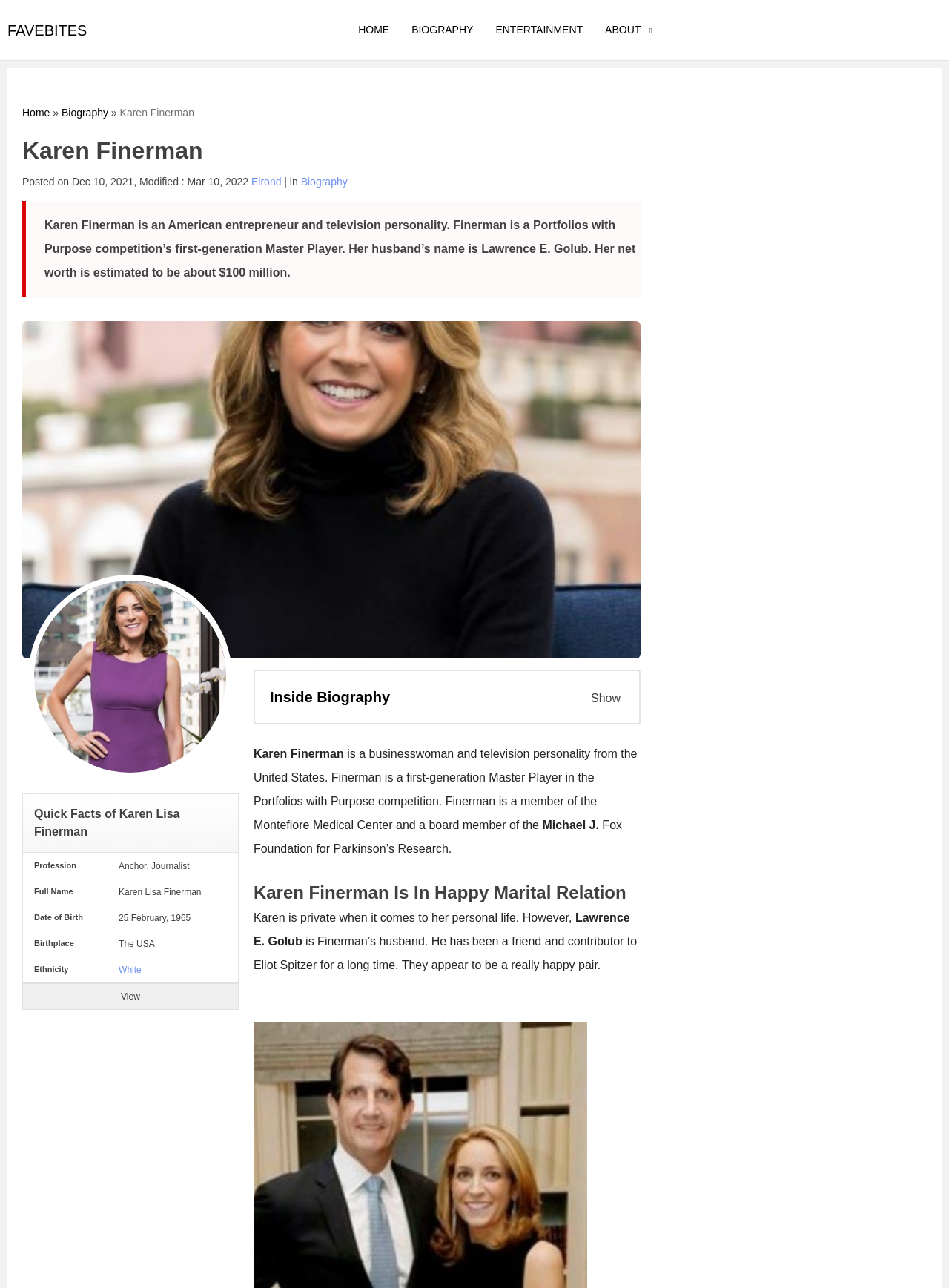What is the name of the competition where Karen Finerman is a first-generation Master Player?
Use the screenshot to answer the question with a single word or phrase.

Portfolios with Purpose